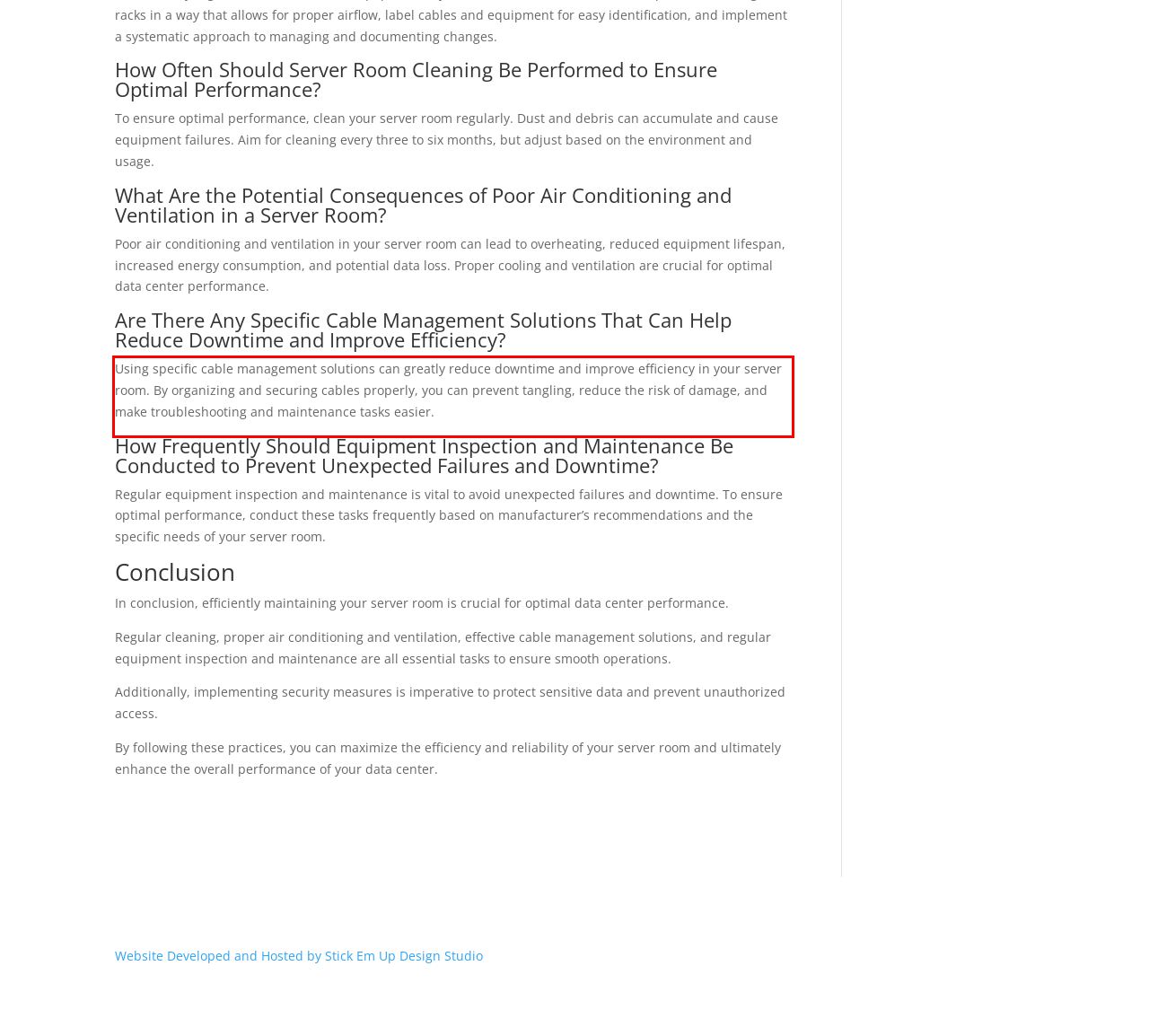Identify the text within the red bounding box on the webpage screenshot and generate the extracted text content.

Using specific cable management solutions can greatly reduce downtime and improve efficiency in your server room. By organizing and securing cables properly, you can prevent tangling, reduce the risk of damage, and make troubleshooting and maintenance tasks easier.